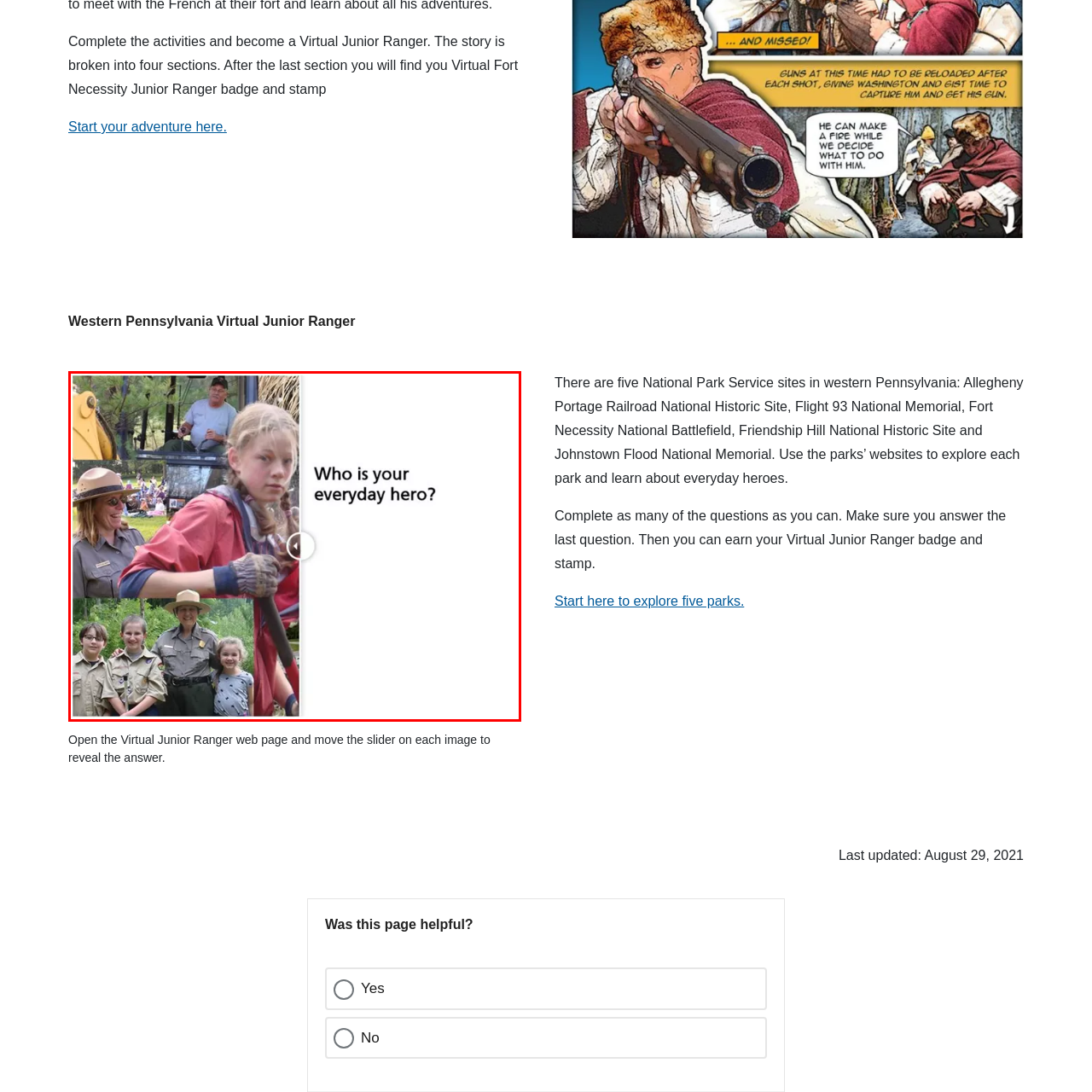Explain in detail what is depicted in the image within the red-bordered box.

This image showcases a collage celebrating the theme of everyday heroes, particularly in the context of the Junior Ranger program. The left side features photographs of children engaging in various outdoor activities, highlighting their adventurous spirit and connection to nature. Notably, a young girl in red is prominently displayed, actively participating and showcasing her determination. Beside her, a smiling ranger interacts with kids, reflecting the mentorship and guidance these figures provide. 

The right side features the thought-provoking question, "Who is your everyday hero?" inviting viewers to reflect on the individuals in their lives who inspire them, suggestive of the importance of community, support, and the natural environment in fostering young heroes. This imagery underlines the virtues of bravery, community involvement, and the pursuit of learning through engaging with nature and history, as encouraged by the Virtual Junior Ranger program in Western Pennsylvania.